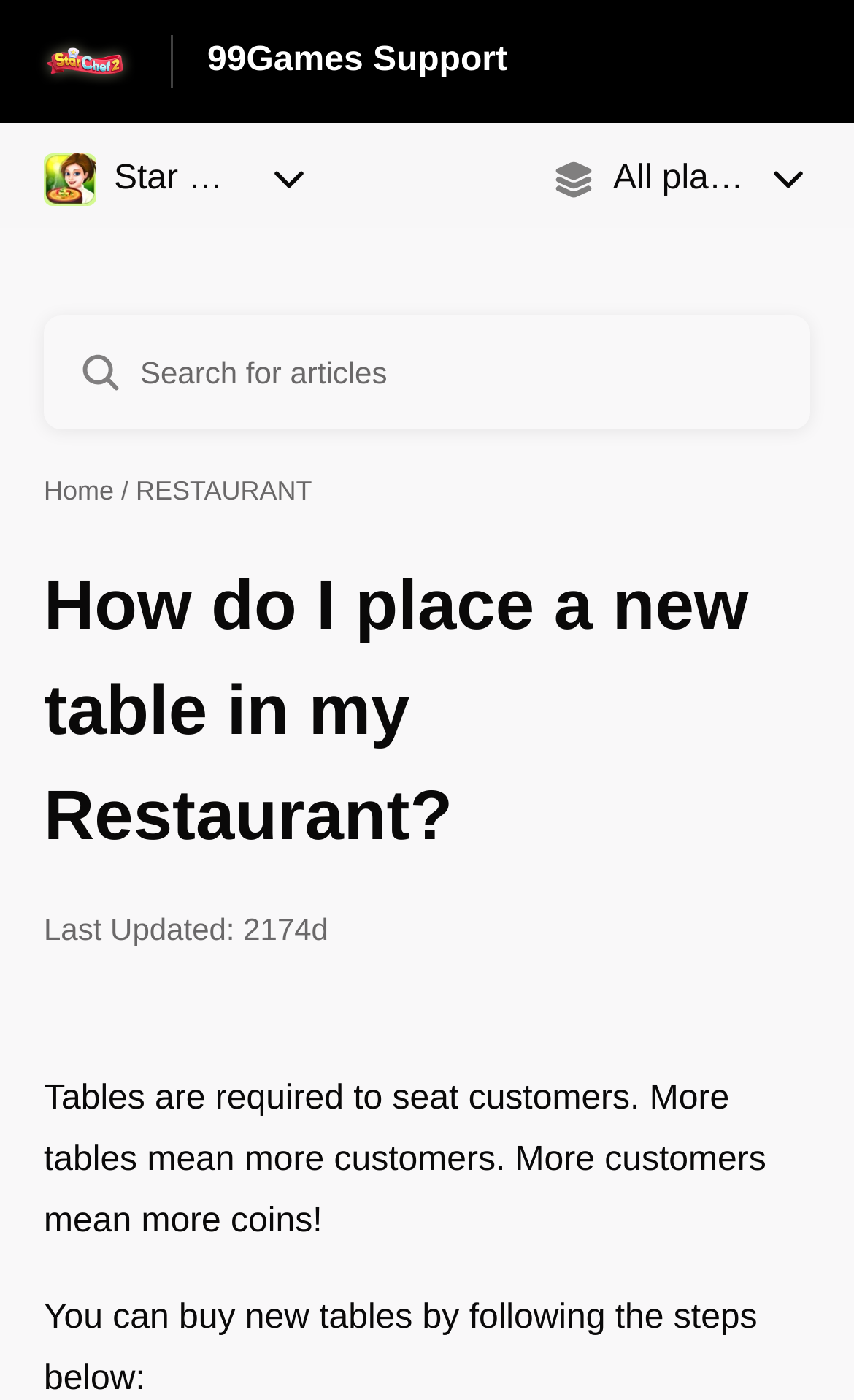Analyze the image and give a detailed response to the question:
What is the last updated date of the article?

The last updated date of the article can be found in the text element with ID 70, which states 'Last Updated: 2174d'. This suggests that the article was last updated 2174 days ago.